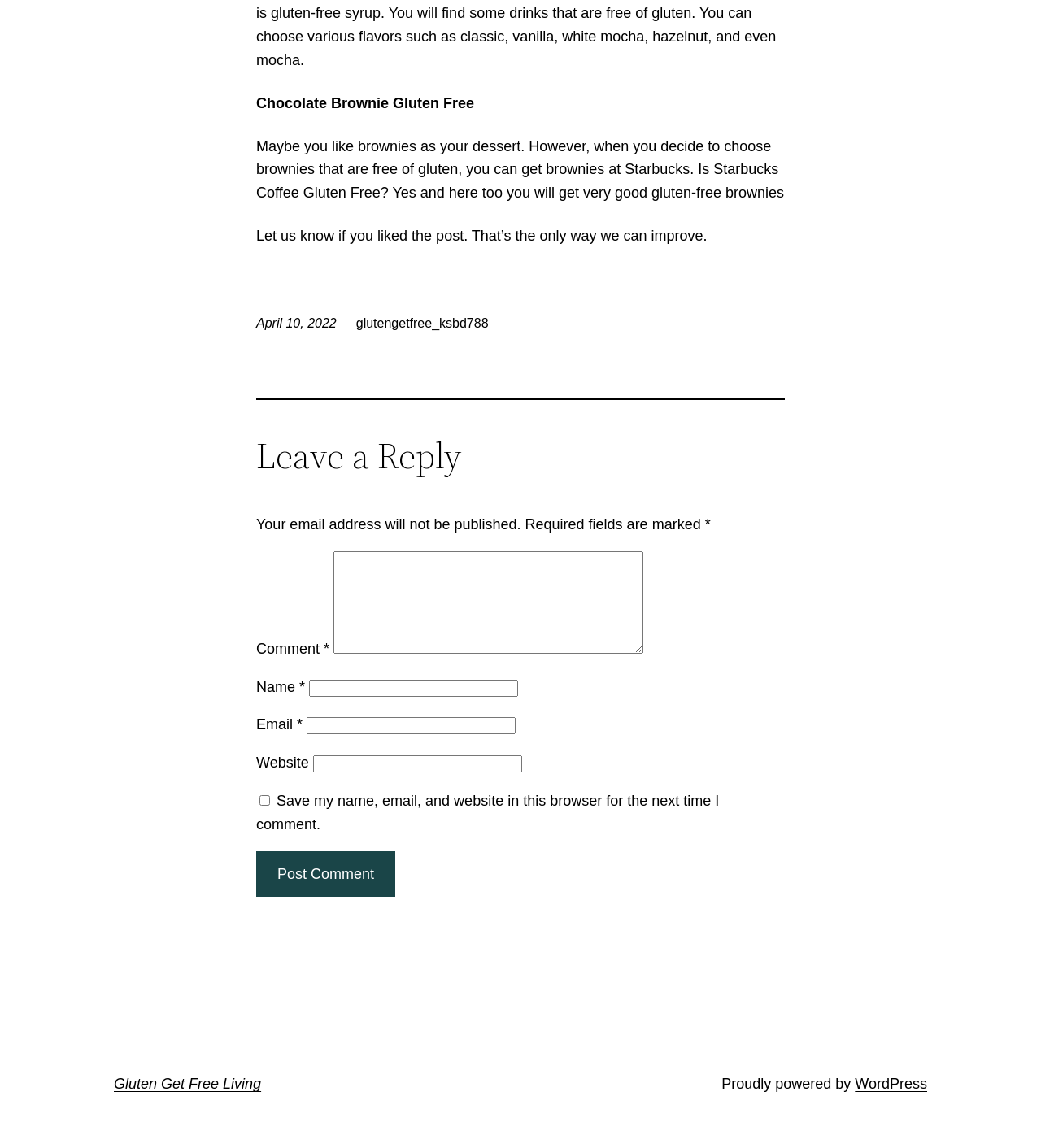Utilize the details in the image to give a detailed response to the question: What is the topic of the article?

The topic of the article can be determined by reading the first static text element 'Chocolate Brownie Gluten Free' and the subsequent text element 'Maybe you like brownies as your dessert. However, when you decide to choose brownies that are free of gluten, you can get brownies at Starbucks. Is Starbucks Coffee Gluten Free? Yes and here too you will get very good gluten-free brownies' which clearly indicates that the article is about Starbucks gluten-free brownies.